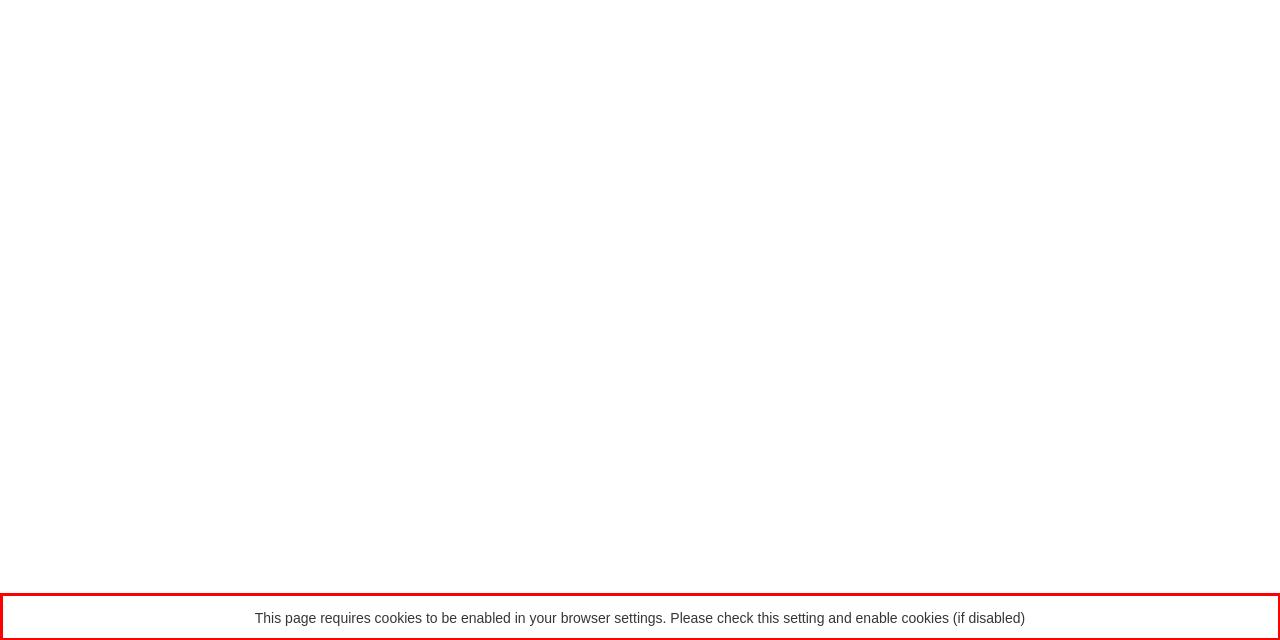Examine the screenshot of the webpage, locate the red bounding box, and generate the text contained within it.

This page requires cookies to be enabled in your browser settings. Please check this setting and enable cookies (if disabled)